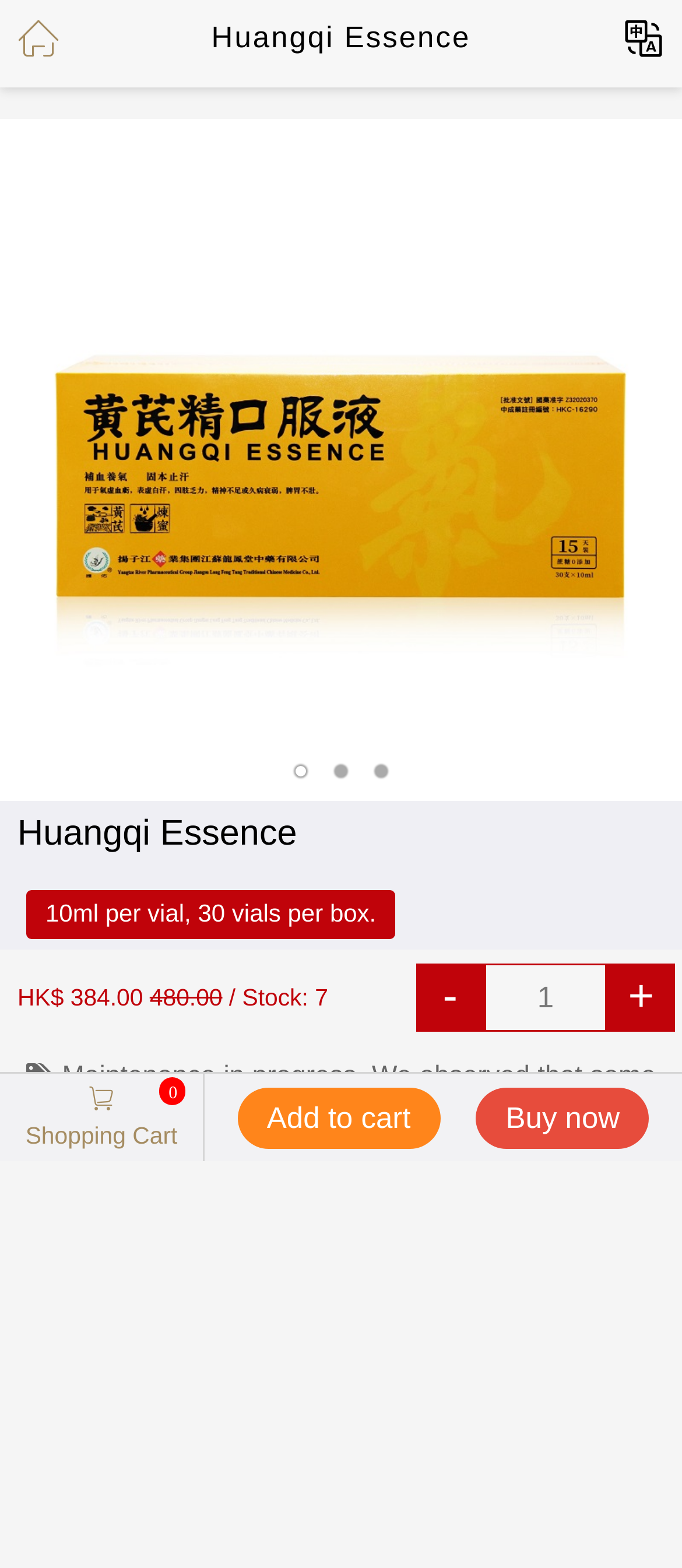What is the current stock level of Huangqi Essence?
Please give a well-detailed answer to the question.

The current stock level of Huangqi Essence can be found next to the product description, which displays the stock level as '7'.